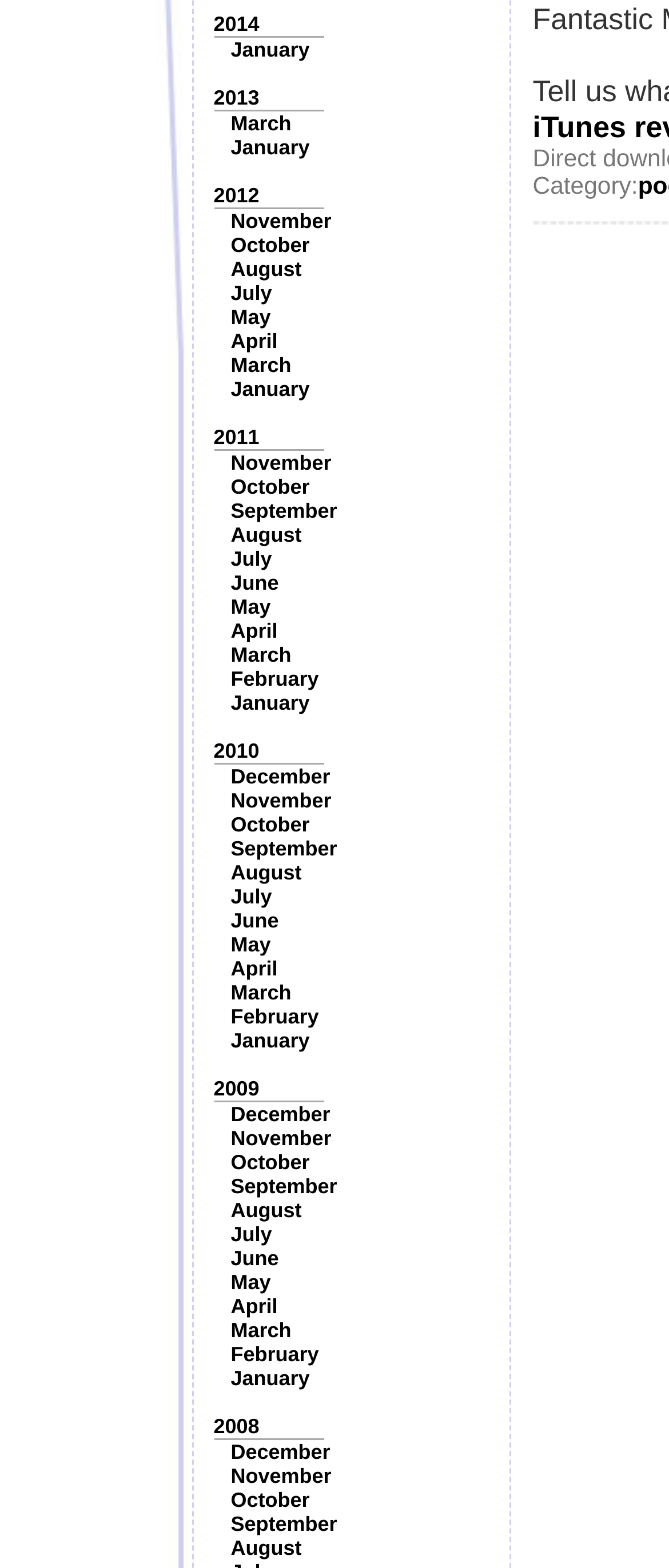Determine the bounding box coordinates of the clickable region to execute the instruction: "Select March". The coordinates should be four float numbers between 0 and 1, denoted as [left, top, right, bottom].

[0.345, 0.071, 0.435, 0.086]